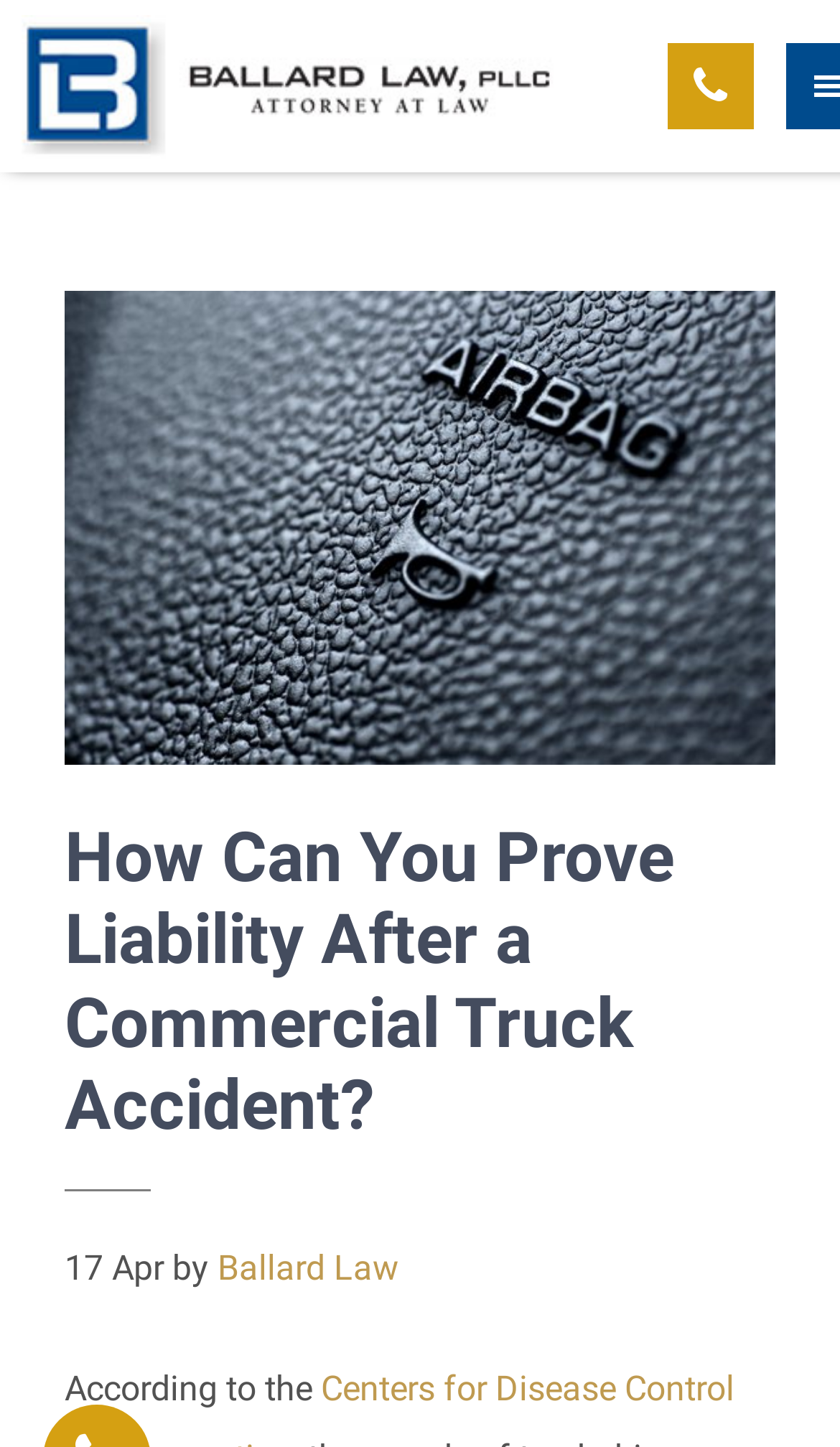Reply to the question with a single word or phrase:
What is the topic of the article?

Proving liability after a commercial truck accident